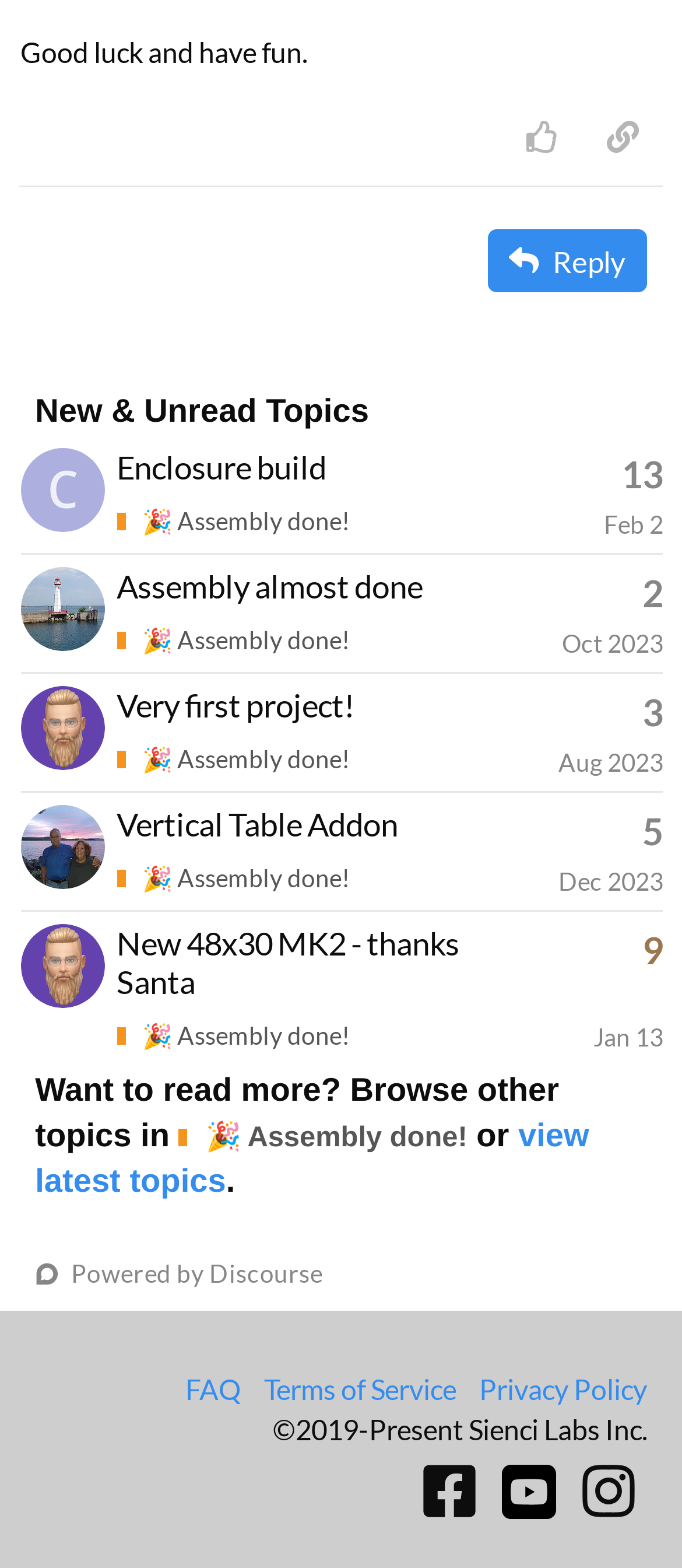Please specify the bounding box coordinates for the clickable region that will help you carry out the instruction: "Click the 'Please sign up or log in to like this post' button".

[0.736, 0.065, 0.854, 0.109]